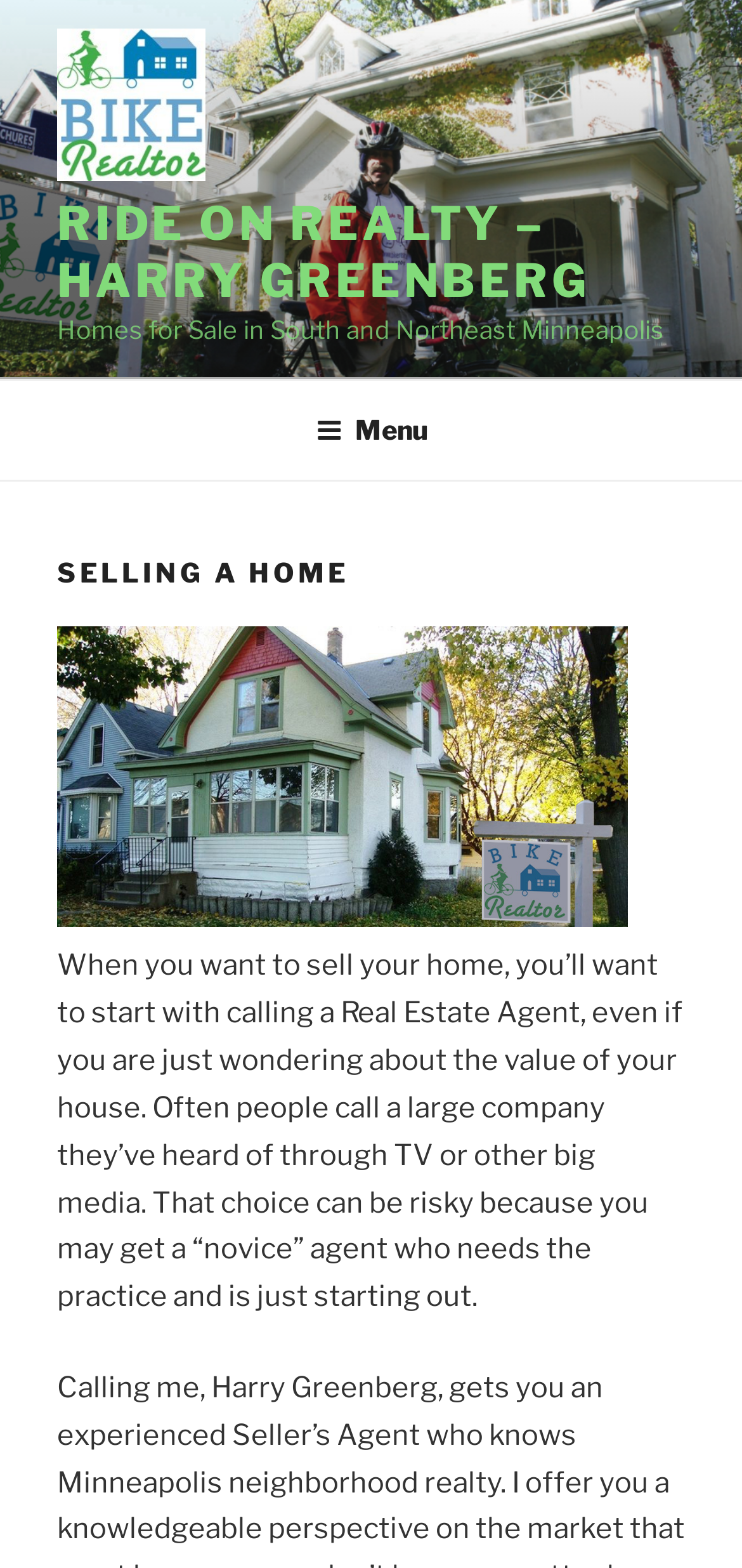Determine the main heading of the webpage and generate its text.

SELLING A HOME